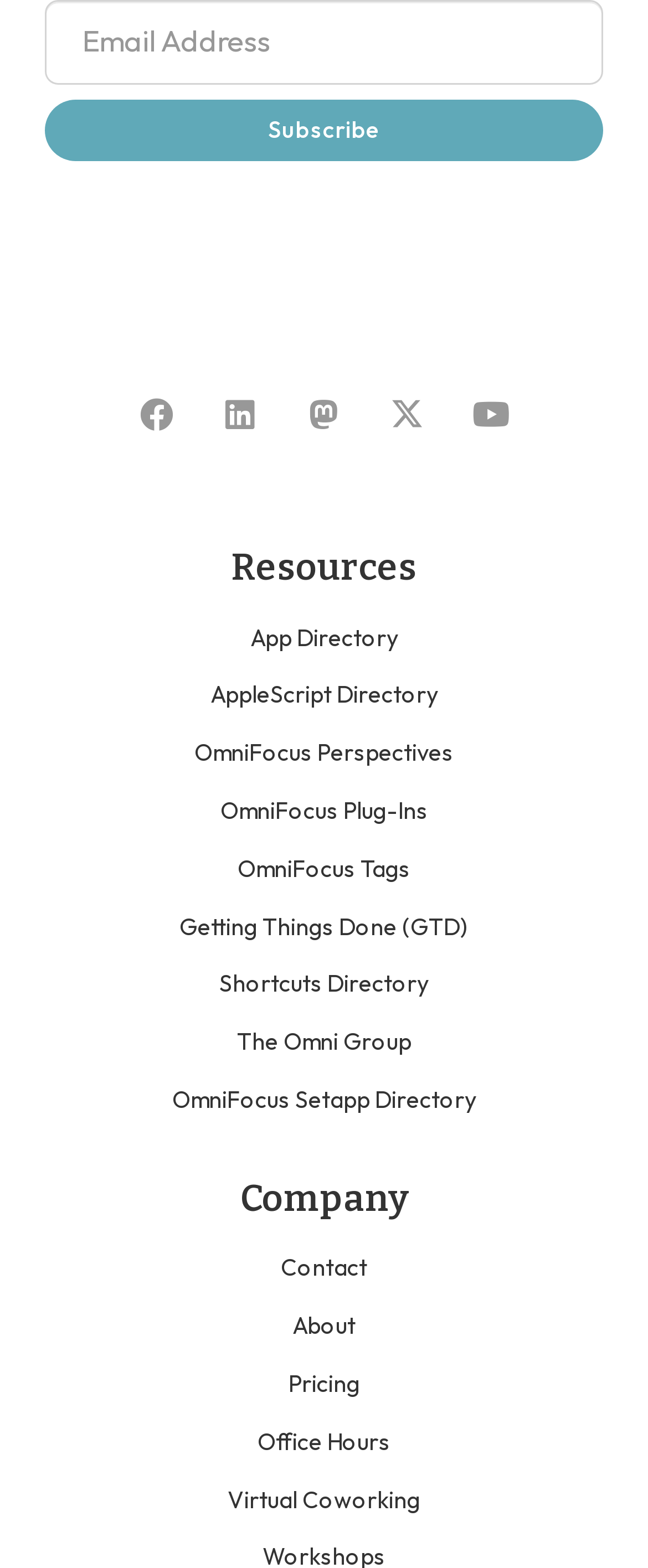Locate the bounding box coordinates of the item that should be clicked to fulfill the instruction: "Learn about OmniFocus Perspectives".

[0.3, 0.47, 0.7, 0.49]